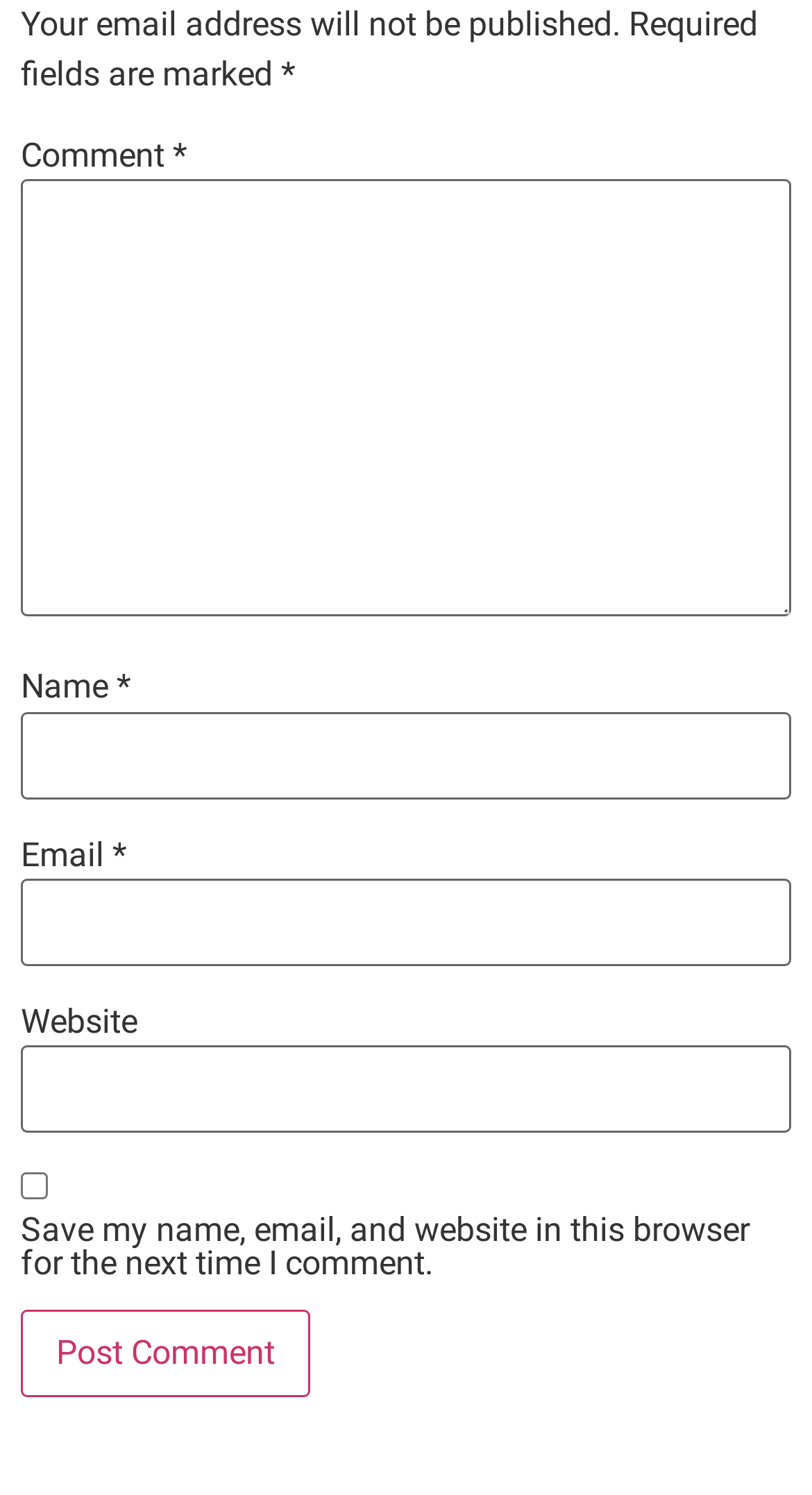Refer to the image and provide a thorough answer to this question:
What is the label of the button?

The button is located at the bottom of the webpage and is labeled 'Post Comment'. Its purpose is to submit the user's comment.